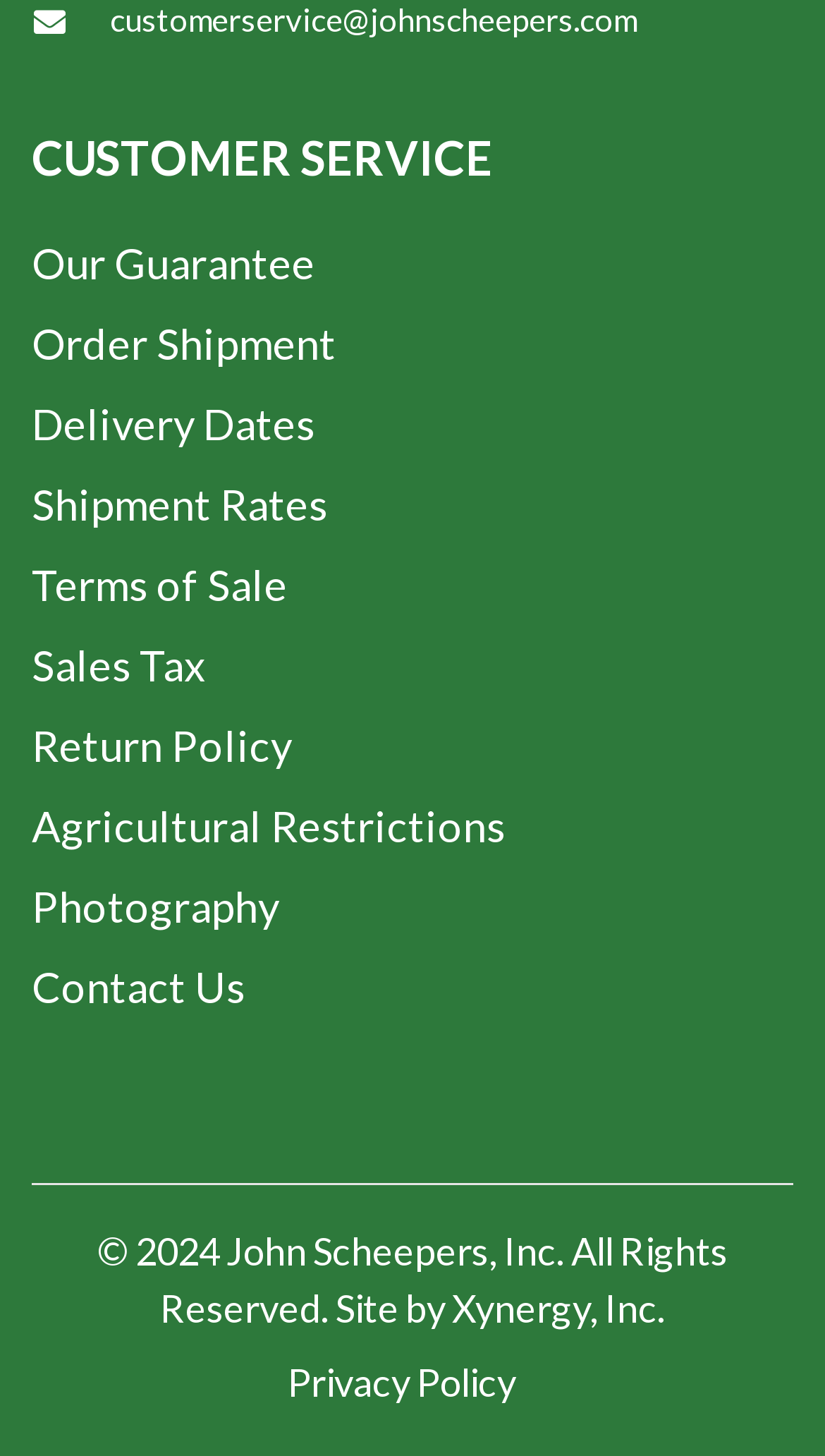Find the bounding box coordinates of the UI element according to this description: "customerservice@johnscheepers.com".

[0.133, 0.001, 0.772, 0.027]